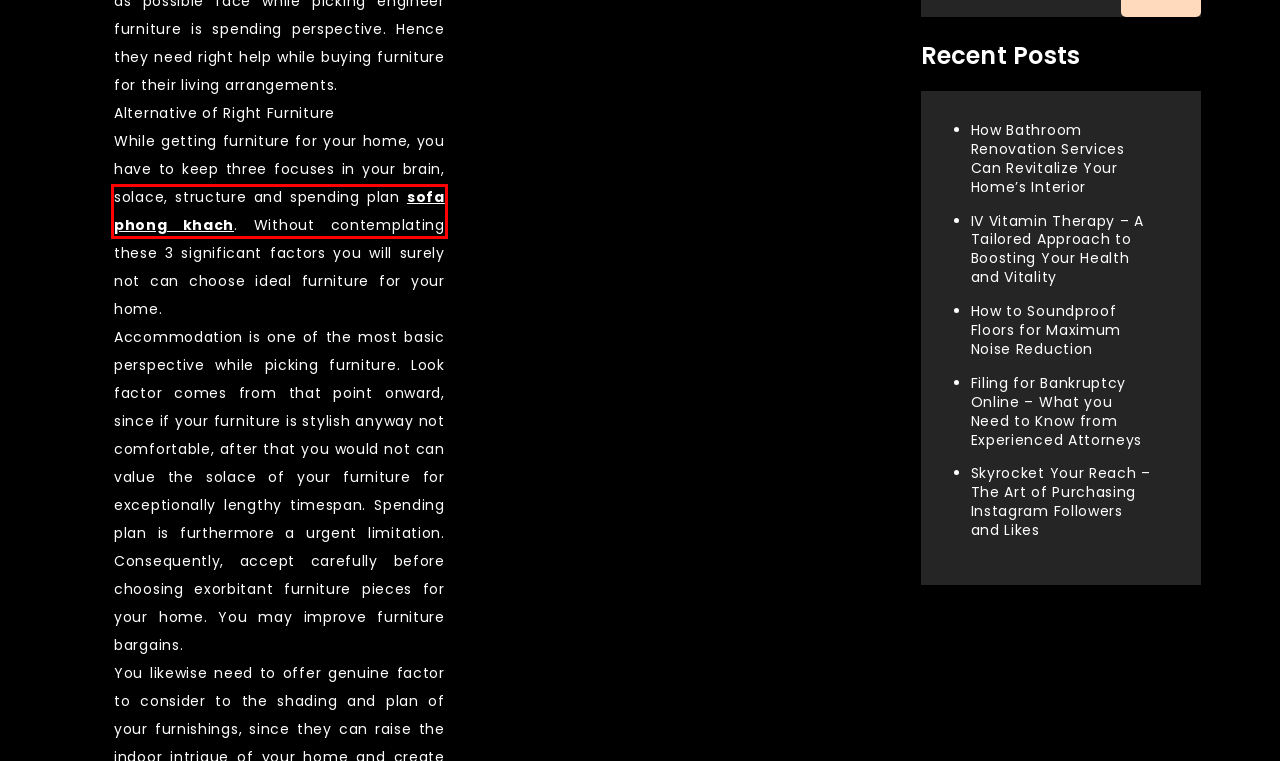Given a webpage screenshot featuring a red rectangle around a UI element, please determine the best description for the new webpage that appears after the element within the bounding box is clicked. The options are:
A. Tổng Hợp + 20 Mẫu Ghế Sofa Phòng Khách Bán Chạy Nhất Tại Hà Nội.
B. Entertainment Archives - Published book
C. Decision of Modern and Stylish Living Room Sofa for Your Home - Published book
D. How Bathroom Renovation Services Can Revitalize Your Home's Interior - Published book
E. How to Soundproof Floors for Maximum Noise Reduction - Published book
F. Skyrocket Your Reach - The Art of Purchasing Instagram Followers and Likes - Published book
G. IV Vitamin Therapy - A Tailored Approach to Boosting Your Health and Vitality - Published book
H. Filing for Bankruptcy Online - What you Need to Know from Experienced Attorneys - Published book

A